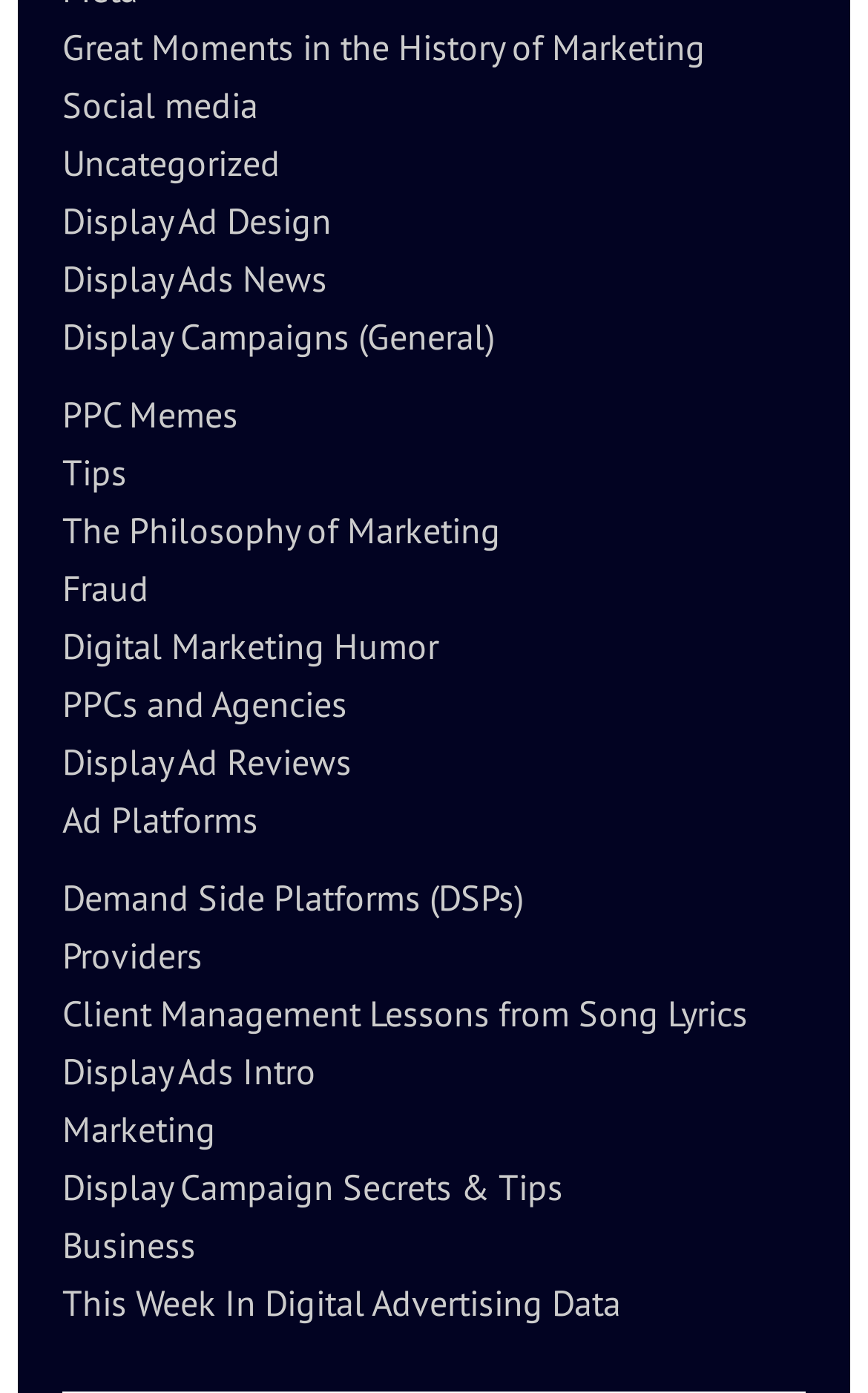Determine the bounding box coordinates of the element's region needed to click to follow the instruction: "Explore 'The Philosophy of Marketing'". Provide these coordinates as four float numbers between 0 and 1, formatted as [left, top, right, bottom].

[0.072, 0.364, 0.928, 0.396]